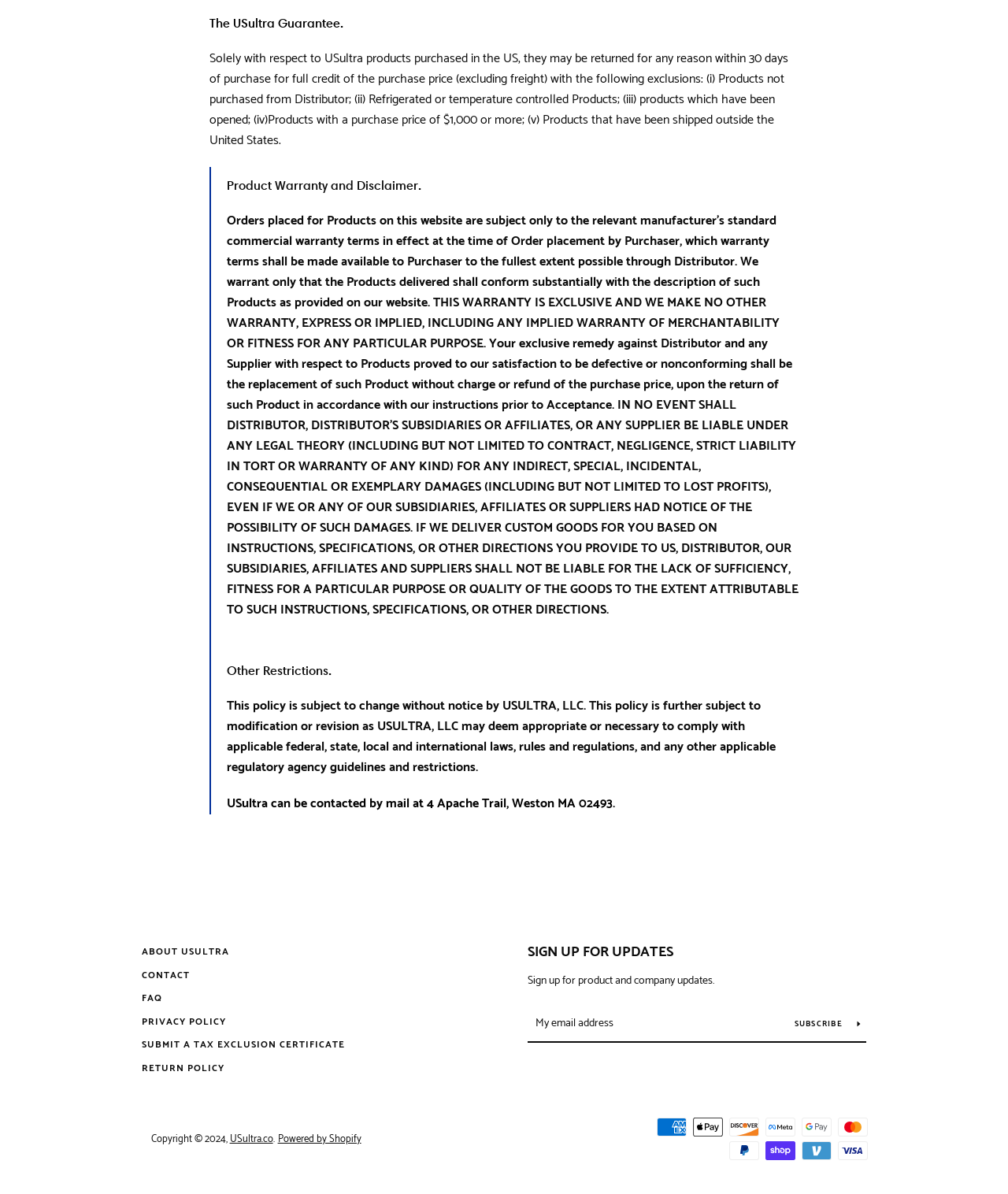Please specify the bounding box coordinates of the clickable section necessary to execute the following command: "Click on CONTACT".

[0.141, 0.81, 0.188, 0.823]